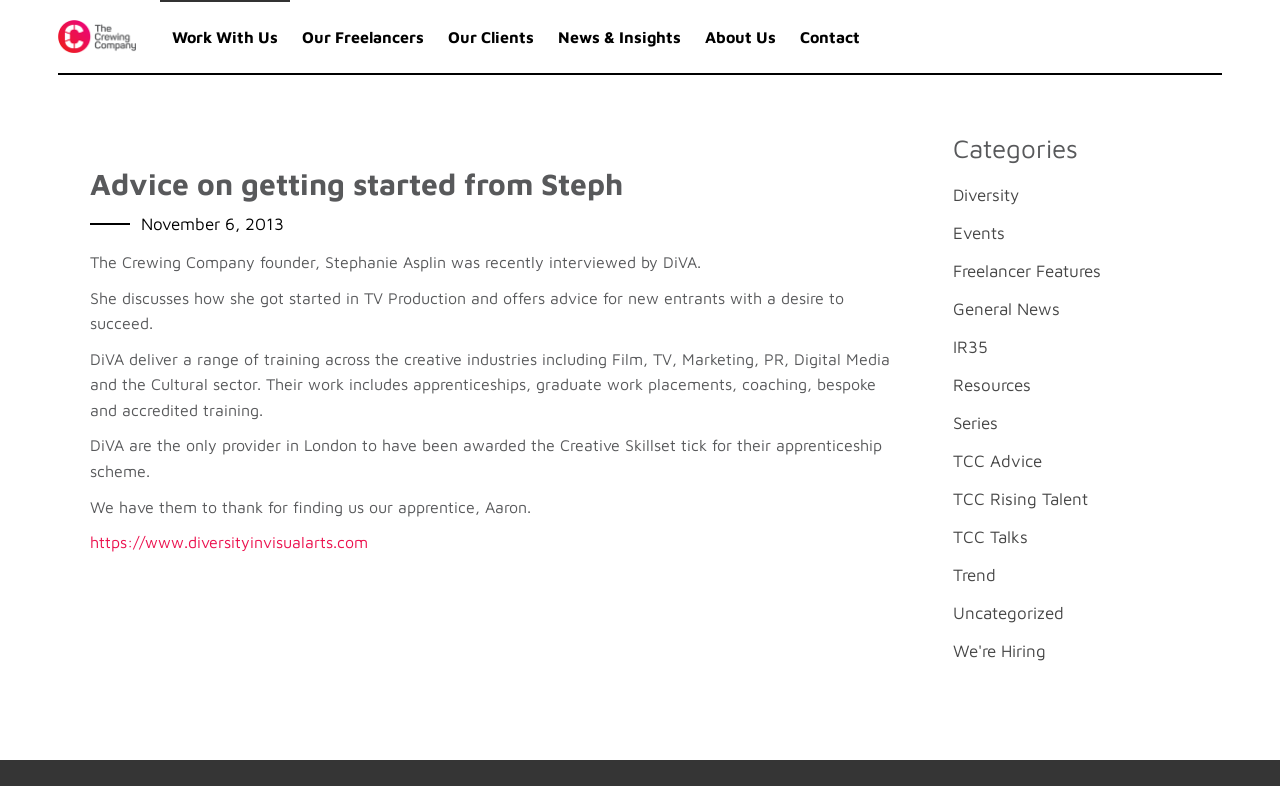Using a single word or phrase, answer the following question: 
How many categories are listed?

14